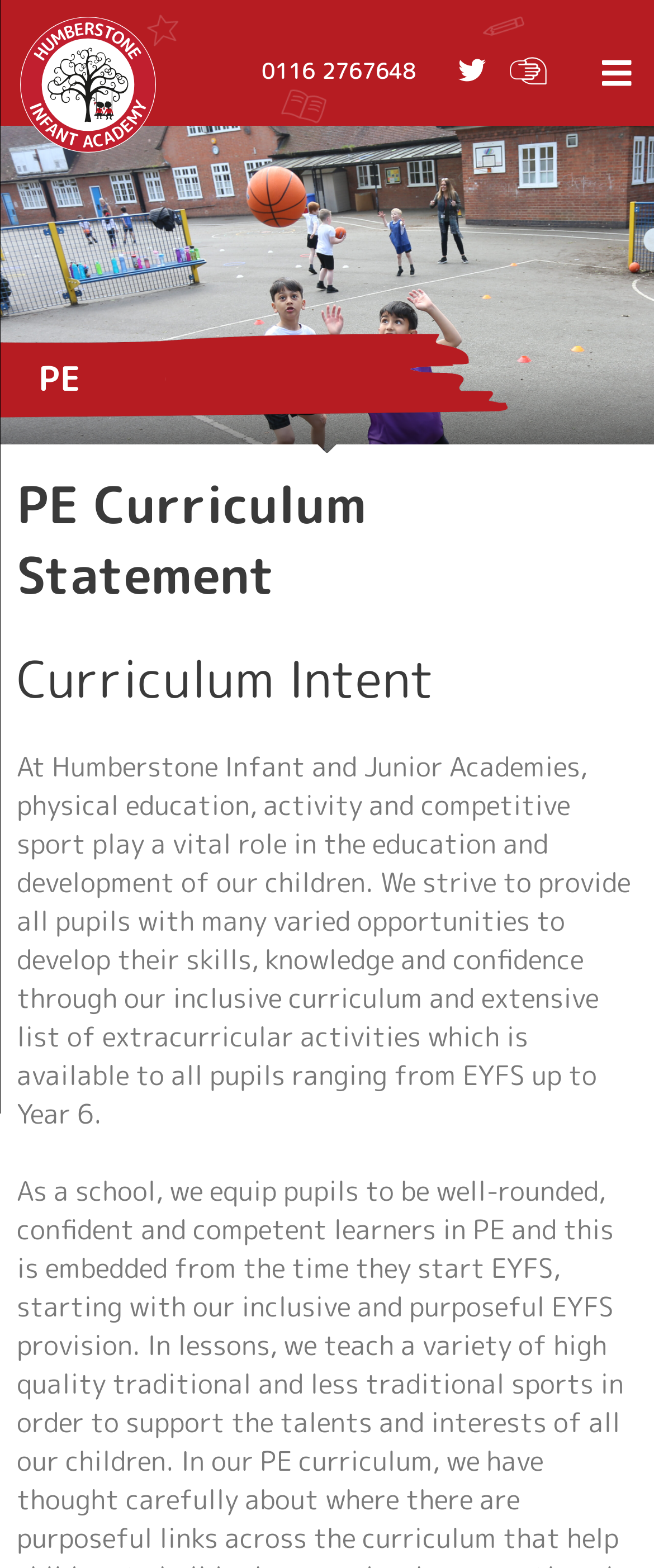Refer to the image and offer a detailed explanation in response to the question: What is the phone number of the academy?

I found the phone number by looking at the link elements on the webpage, and one of them contains the phone number '0116 2767648'.